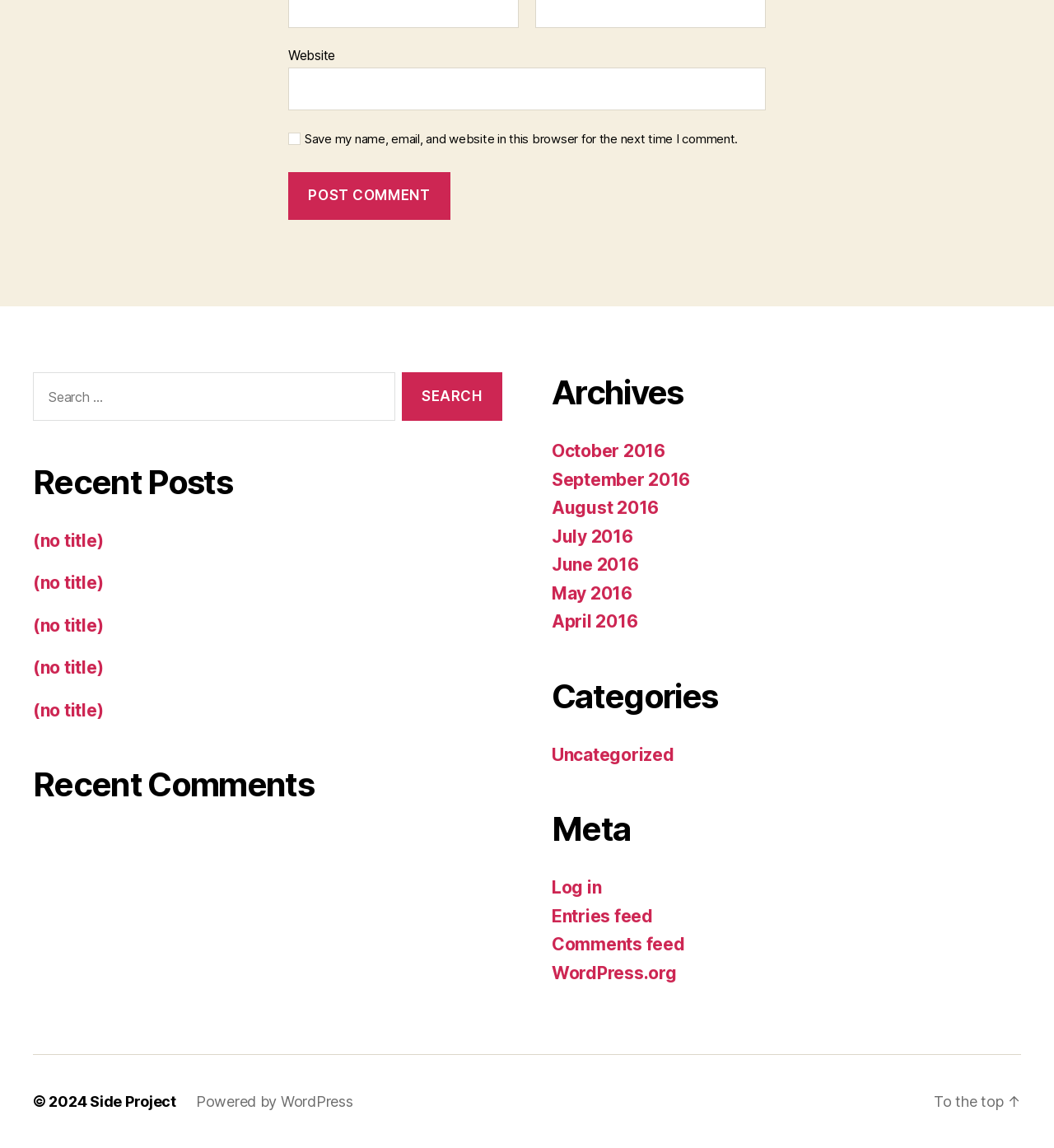Locate the bounding box of the user interface element based on this description: "name="submit" value="Post Comment"".

[0.273, 0.15, 0.427, 0.192]